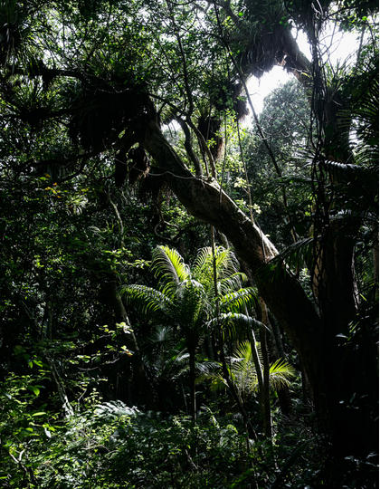What type of light is filtering through the leaves?
Answer briefly with a single word or phrase based on the image.

Soft, dappled light